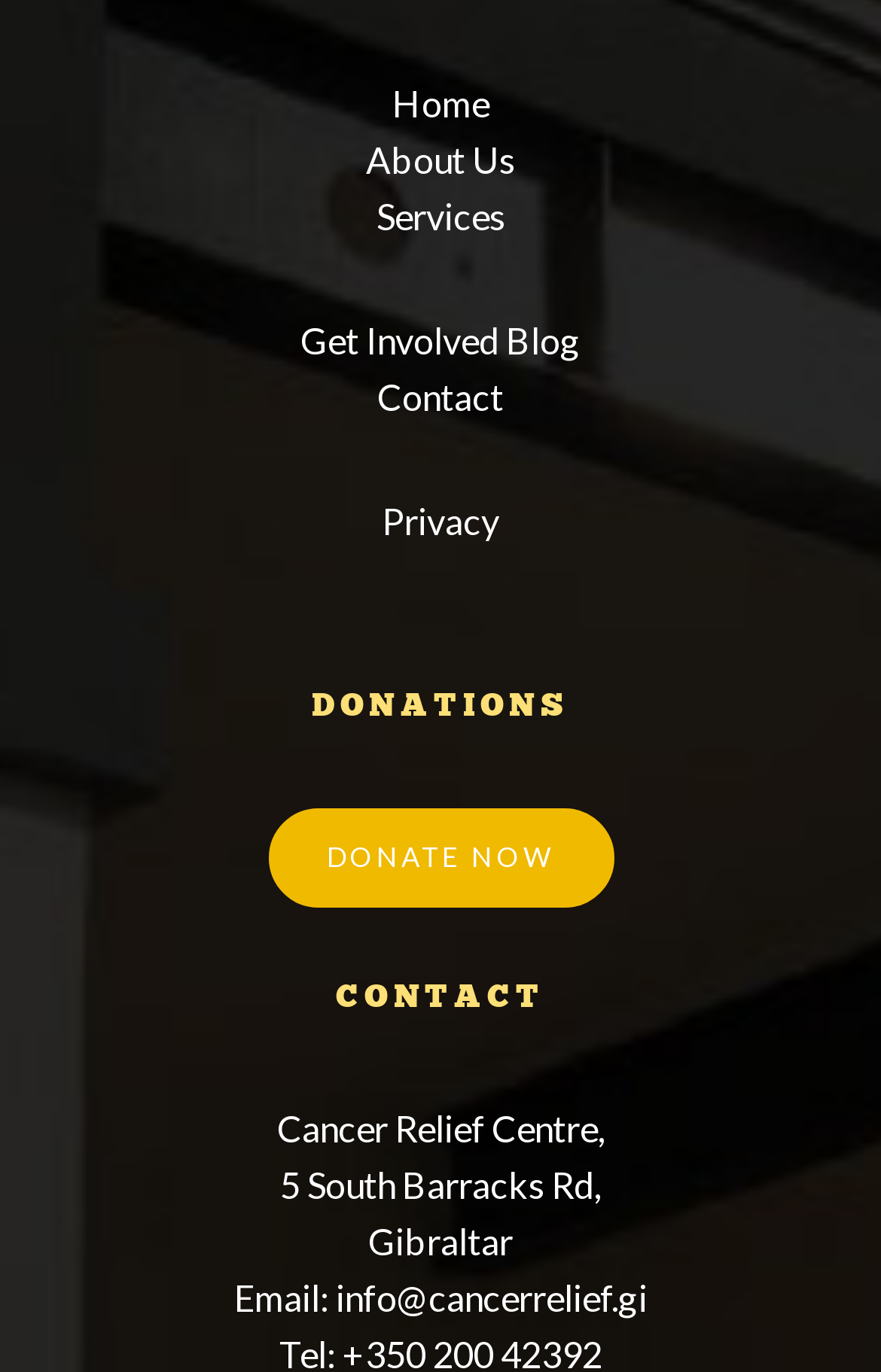Determine the coordinates of the bounding box that should be clicked to complete the instruction: "send an email". The coordinates should be represented by four float numbers between 0 and 1: [left, top, right, bottom].

[0.381, 0.93, 0.735, 0.961]